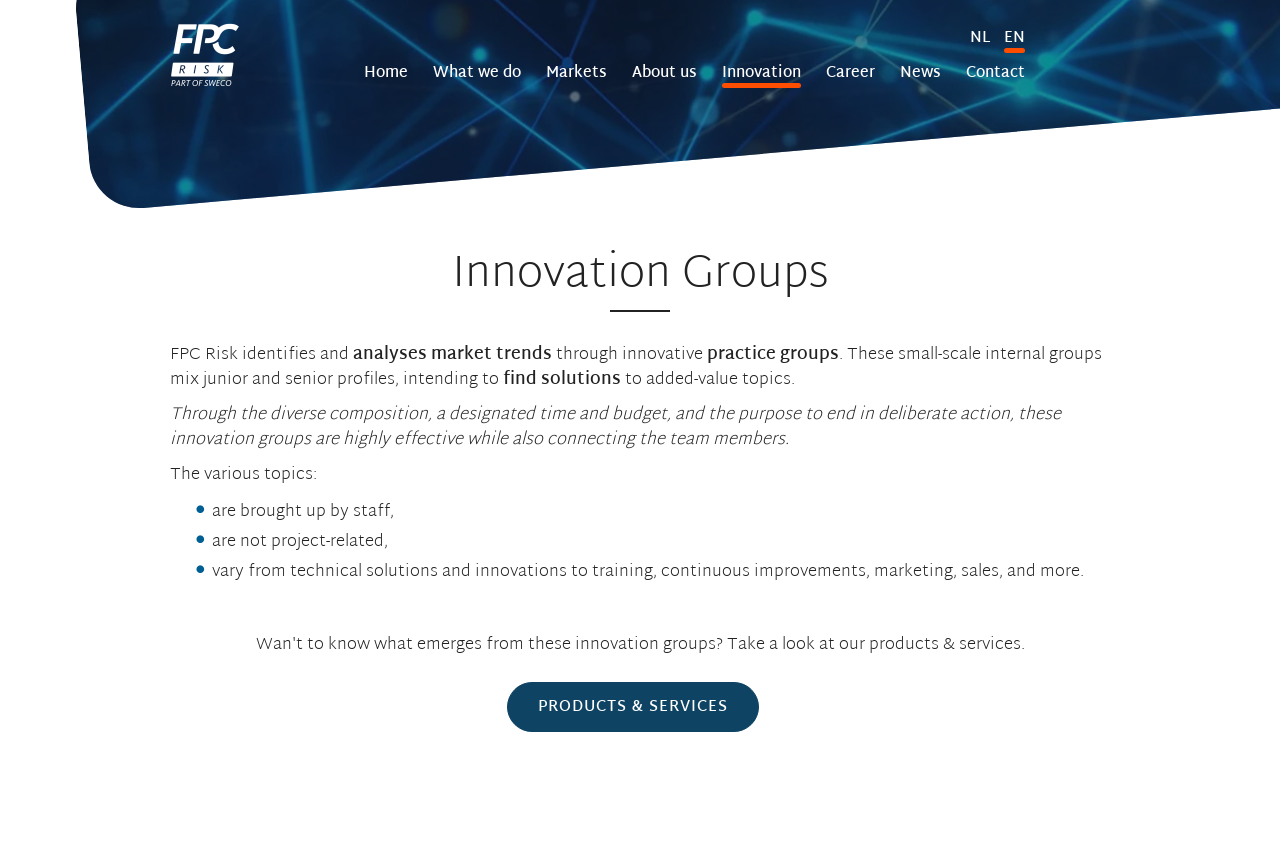Highlight the bounding box coordinates of the element that should be clicked to carry out the following instruction: "Learn about PRODUCTS & SERVICES". The coordinates must be given as four float numbers ranging from 0 to 1, i.e., [left, top, right, bottom].

[0.396, 0.807, 0.593, 0.866]